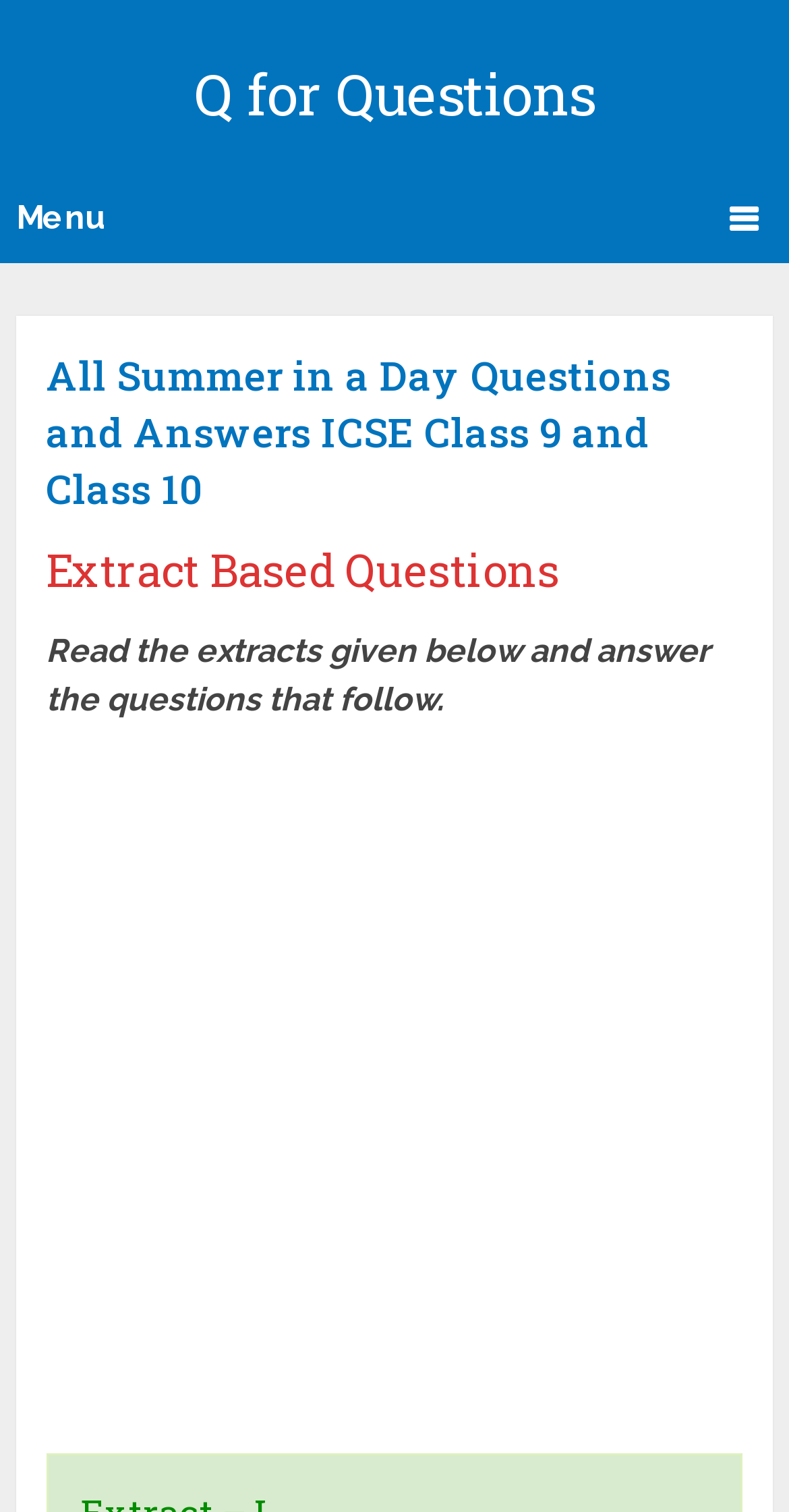Can you give a comprehensive explanation to the question given the content of the image?
What is the class level of the students using this webpage?

The webpage is designed for students of Class 9 and Class 10, as mentioned in the heading 'All Summer in a Day Questions and Answers ICSE Class 9 and Class 10'.